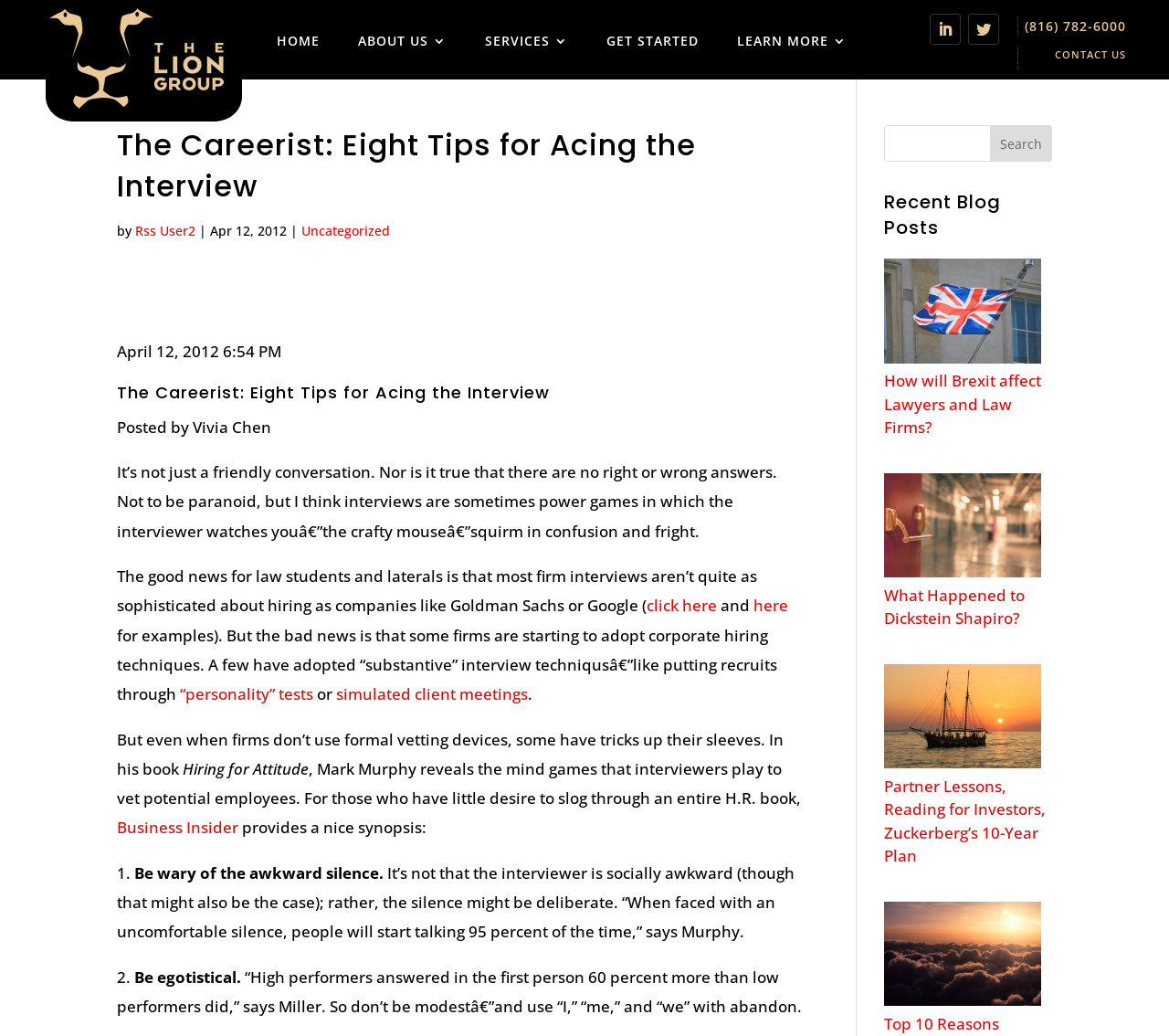Provide the bounding box coordinates, formatted as (top-left x, top-left y, bottom-right x, bottom-right y), with all values being floating point numbers between 0 and 1. Identify the bounding box of the UI element that matches the description: Business Insider

[0.1, 0.789, 0.204, 0.809]